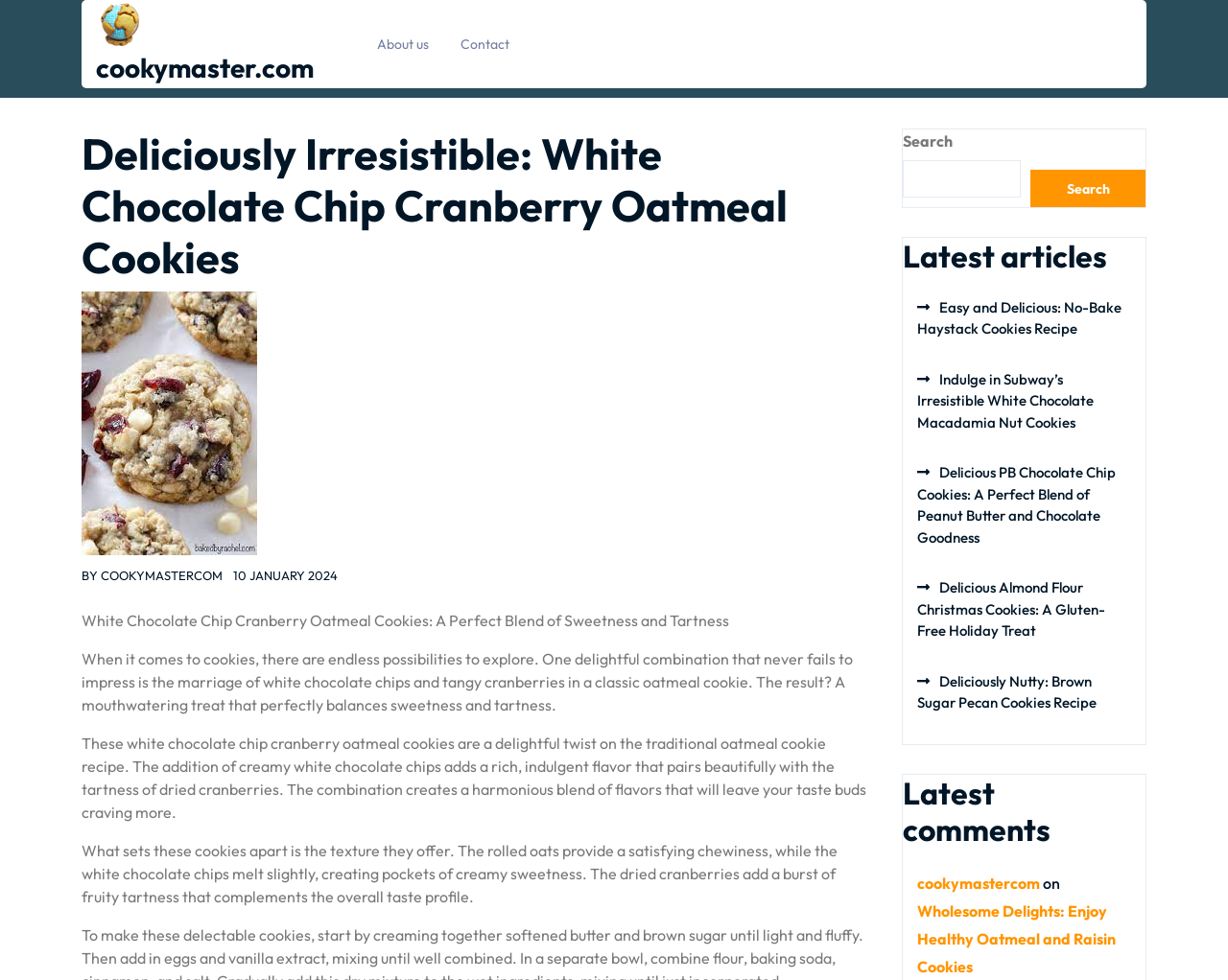Identify the bounding box coordinates for the region of the element that should be clicked to carry out the instruction: "Search for a recipe". The bounding box coordinates should be four float numbers between 0 and 1, i.e., [left, top, right, bottom].

[0.735, 0.163, 0.831, 0.202]